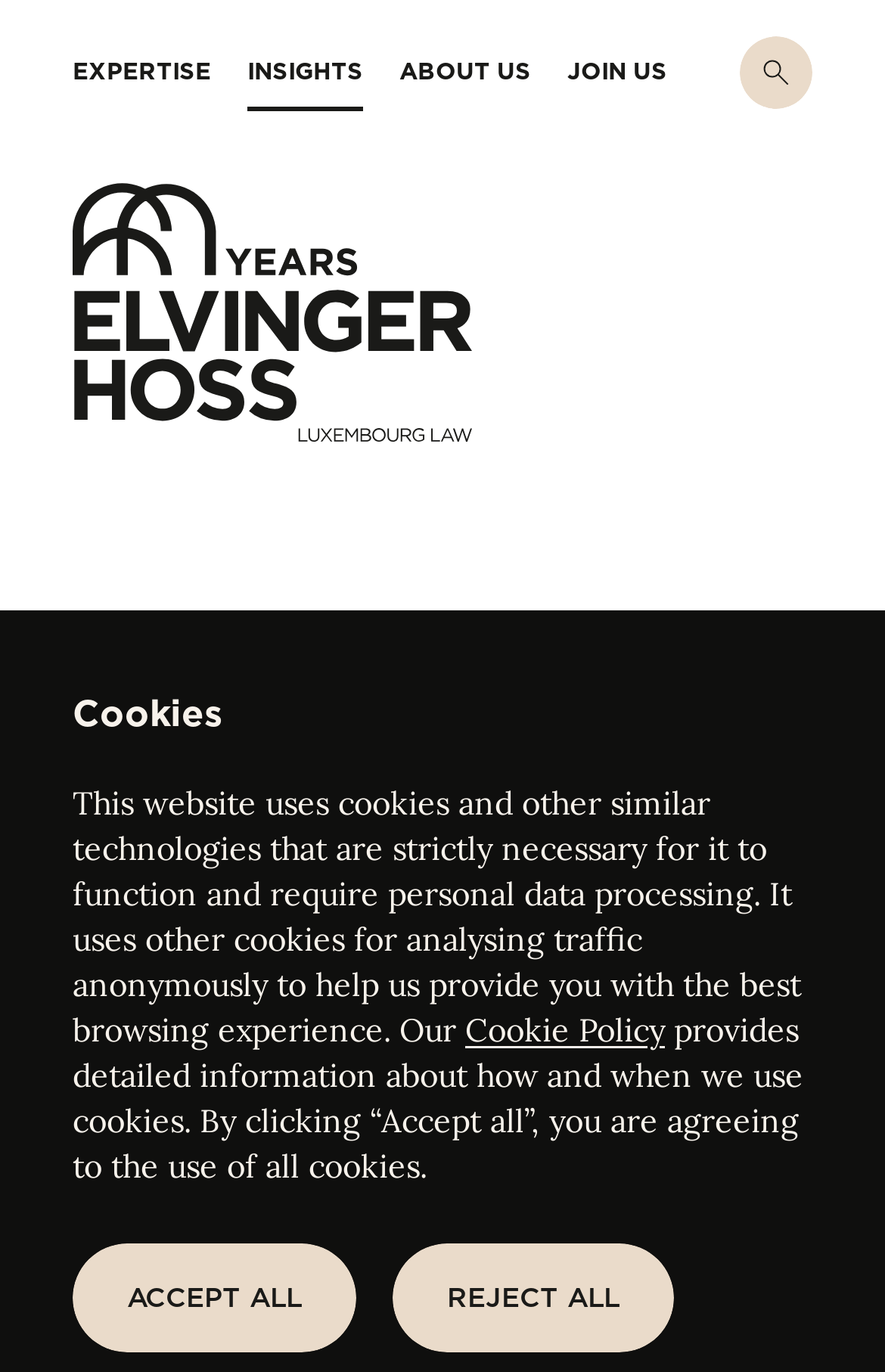Extract the main headline from the webpage and generate its text.

End-of-year party 2022